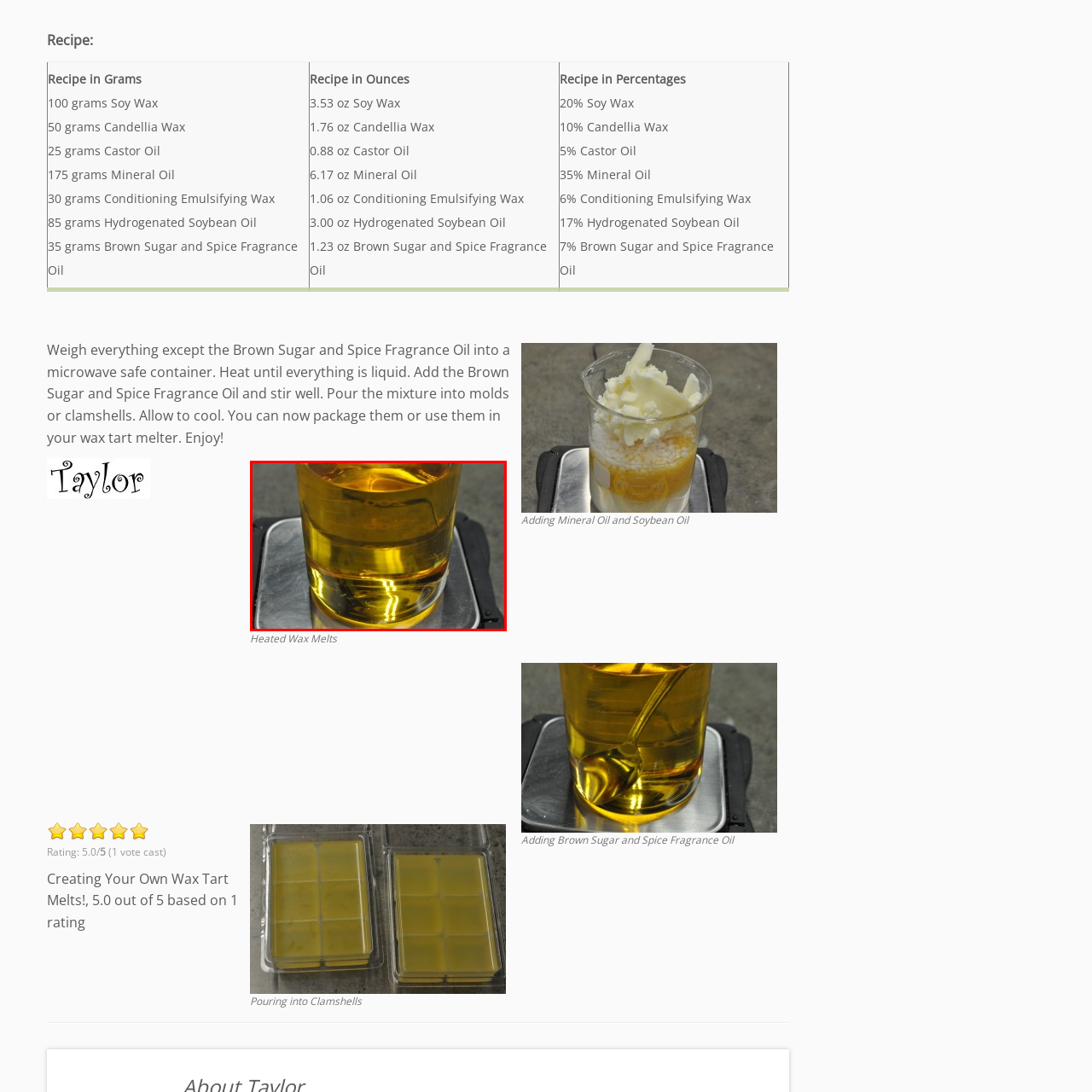What is the likely outcome of combining the oils and waxes in this process?
Focus on the image highlighted by the red bounding box and give a comprehensive answer using the details from the image.

The image and caption suggest that the preparation stage depicted is part of a larger process aimed at creating homemade wax tart melts. The combination of oils and waxes is likely intended to produce a final product with specific characteristics, such as scent and texture, which are typical of wax tart melts.